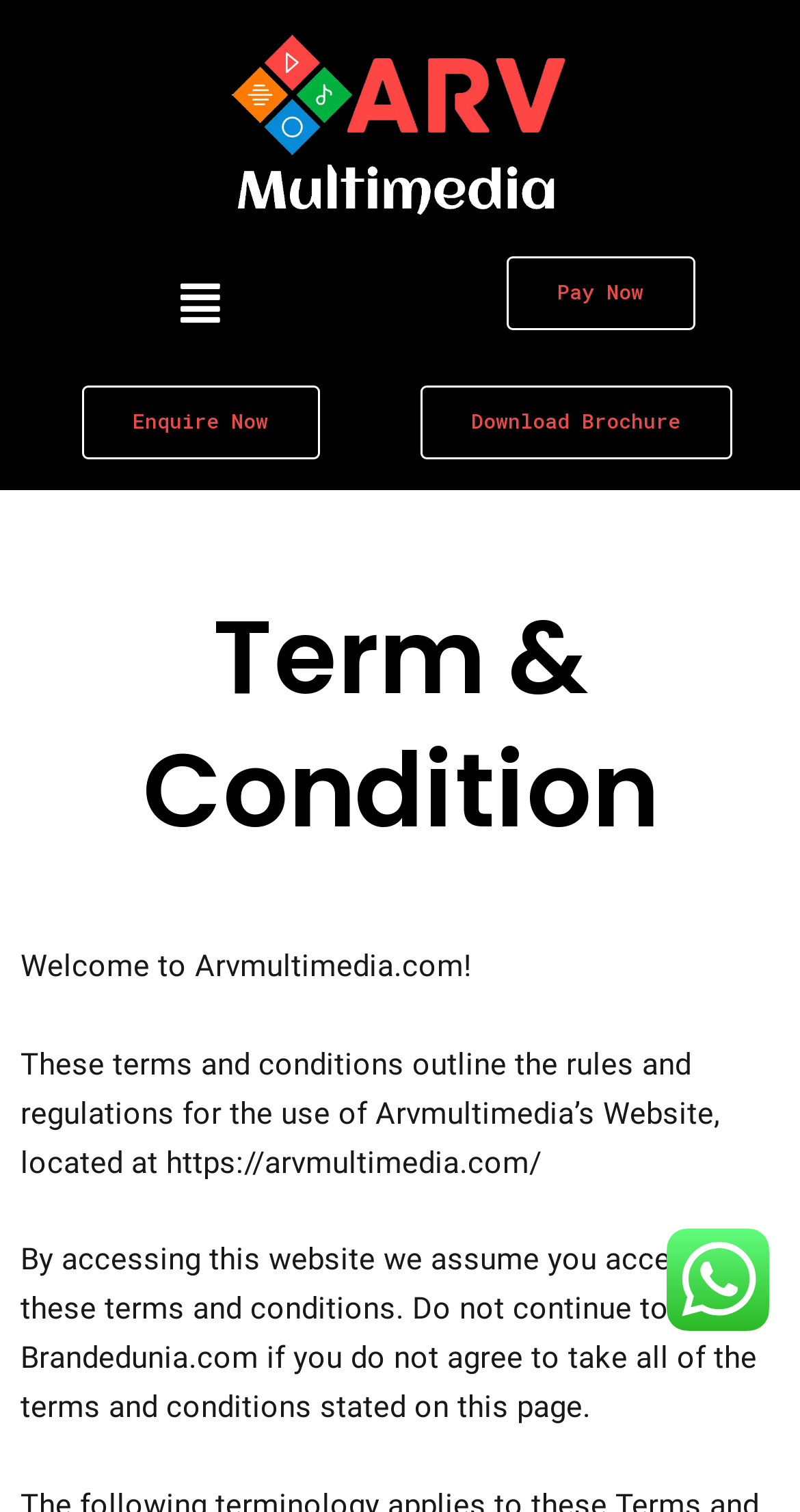Describe all significant elements and features of the webpage.

The webpage is about the Terms and Conditions of Arvmultimedia.com. At the top, there is a menu button on the right side, which is not expanded. Below the menu button, there are three links: "Pay Now" on the right, "Enquire Now" on the left, and "Download Brochure" in the middle. 

The main content of the webpage starts with a heading "Term & Condition" that spans the entire width of the page. Below the heading, there is a welcome message "Welcome to Arvmultimedia.com!" followed by two paragraphs of text that outline the rules and regulations for using the website. The text explains that by accessing the website, users are assumed to accept these terms and conditions.

At the bottom right of the page, there is an image.